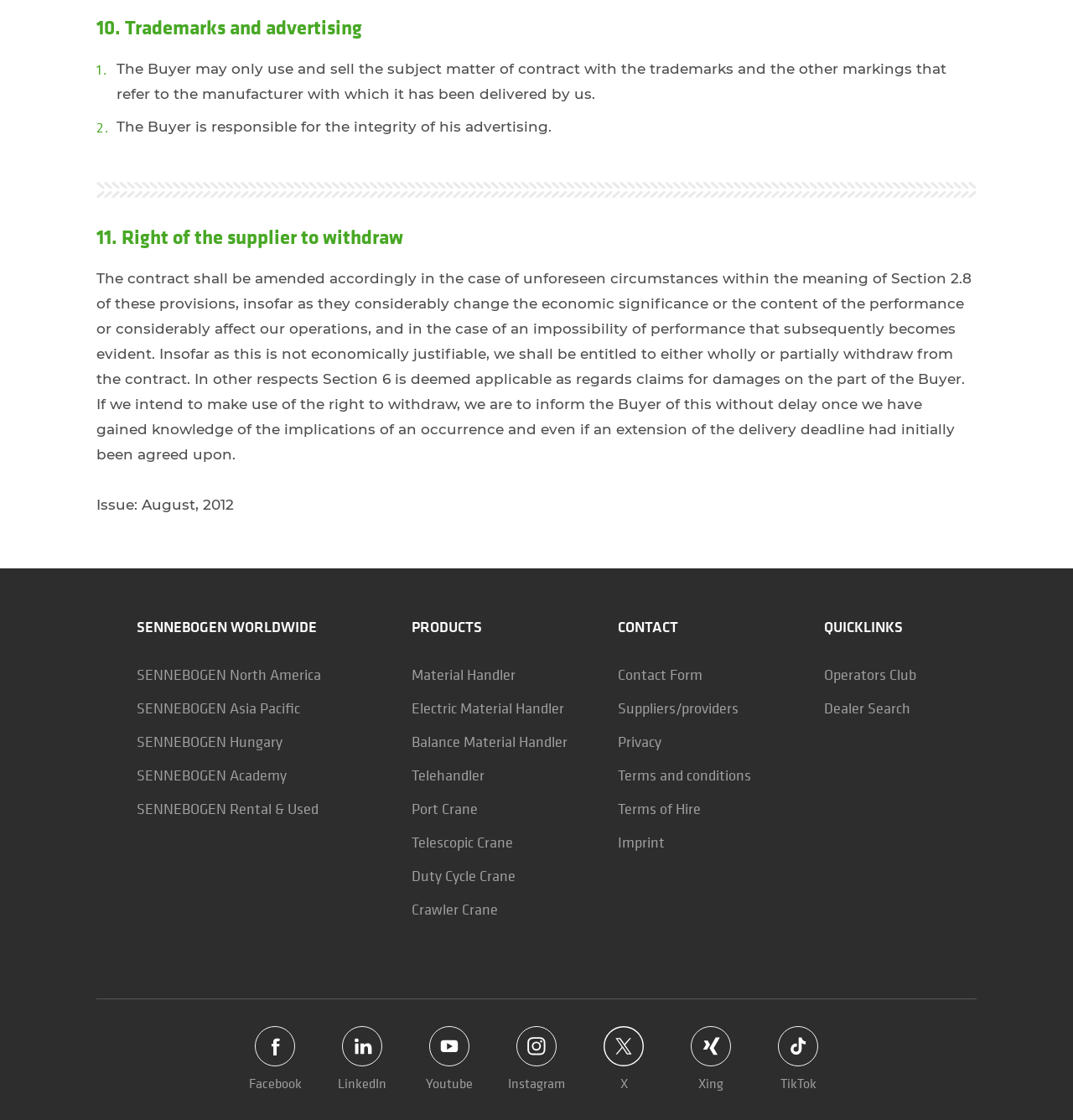Identify the bounding box coordinates for the element you need to click to achieve the following task: "Contact us through the contact form". Provide the bounding box coordinates as four float numbers between 0 and 1, in the form [left, top, right, bottom].

[0.576, 0.593, 0.655, 0.61]